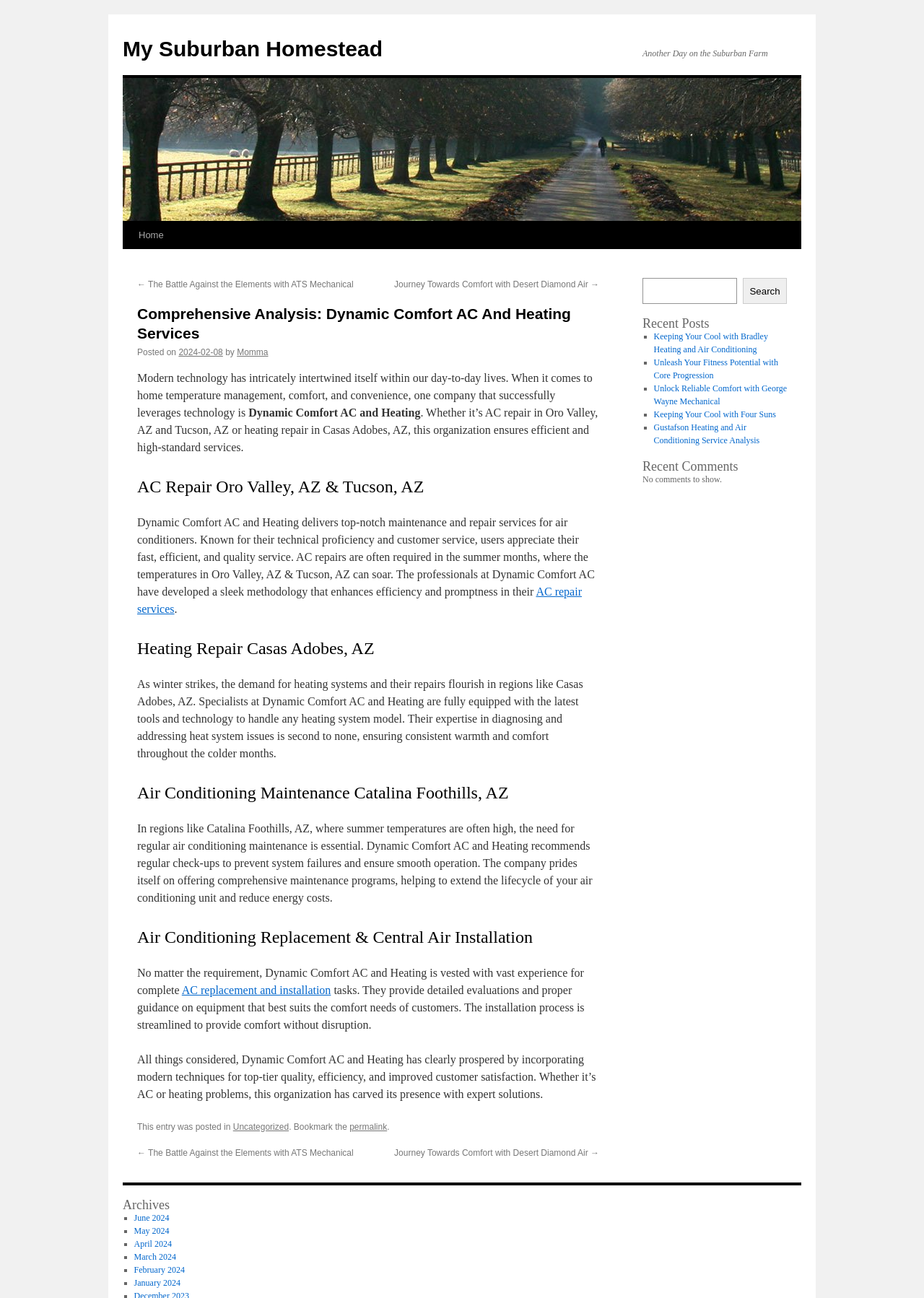Please identify the bounding box coordinates of the clickable element to fulfill the following instruction: "Click on 'AC repair services'". The coordinates should be four float numbers between 0 and 1, i.e., [left, top, right, bottom].

[0.148, 0.451, 0.63, 0.474]